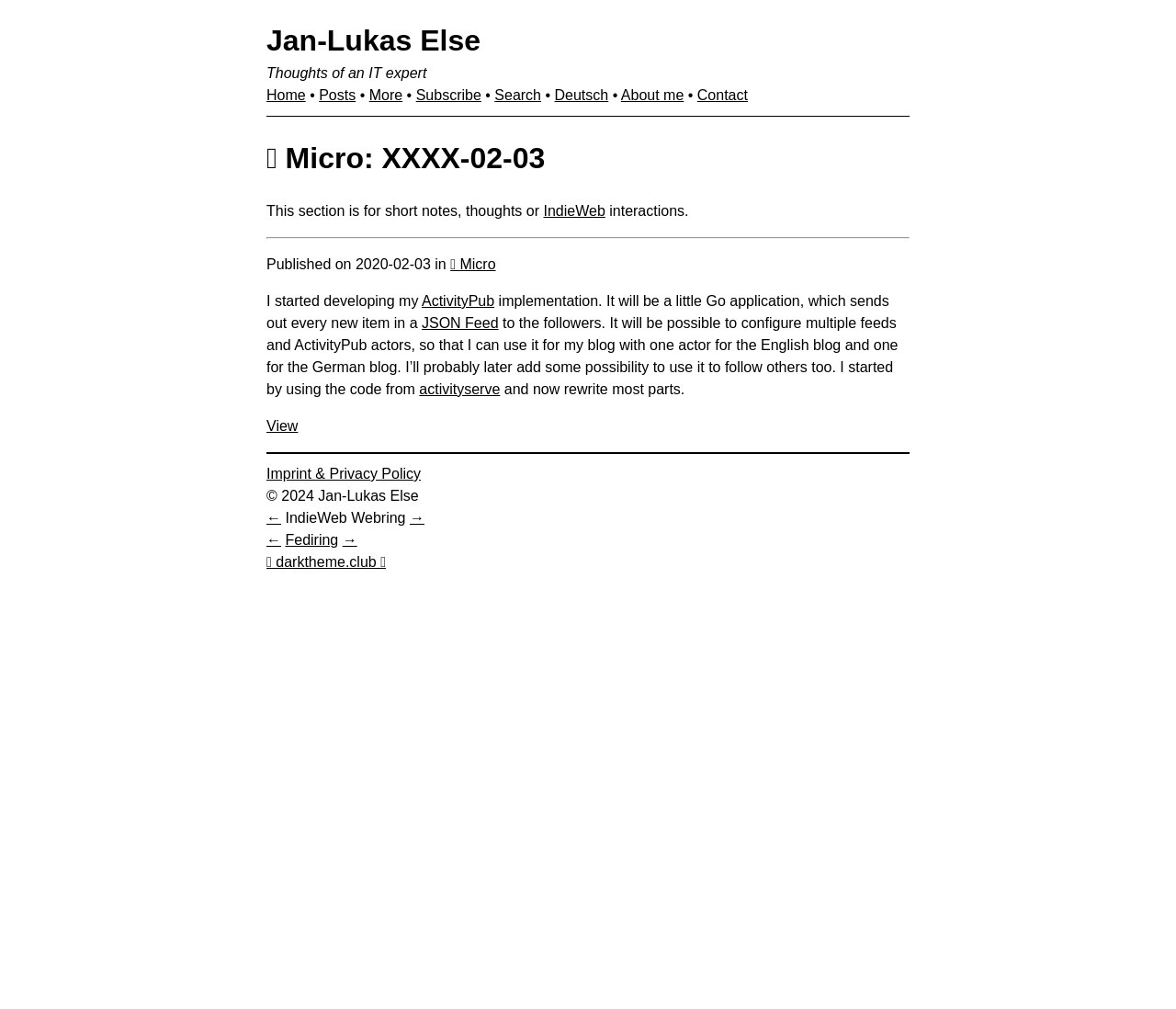Provide your answer to the question using just one word or phrase: What is the theme of the webpage?

IndieWeb